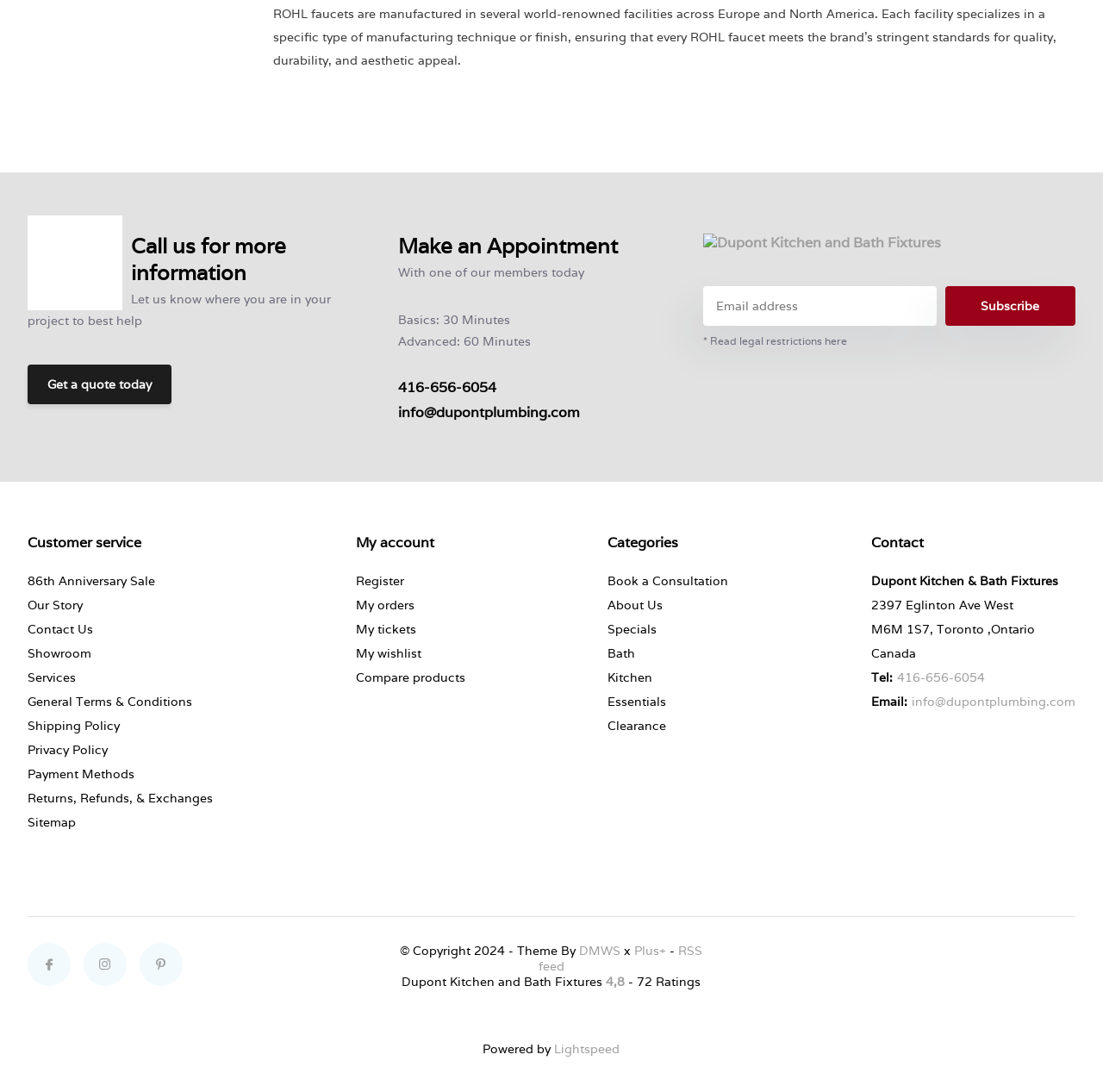Please predict the bounding box coordinates of the element's region where a click is necessary to complete the following instruction: "Contact Us". The coordinates should be represented by four float numbers between 0 and 1, i.e., [left, top, right, bottom].

[0.025, 0.569, 0.084, 0.583]